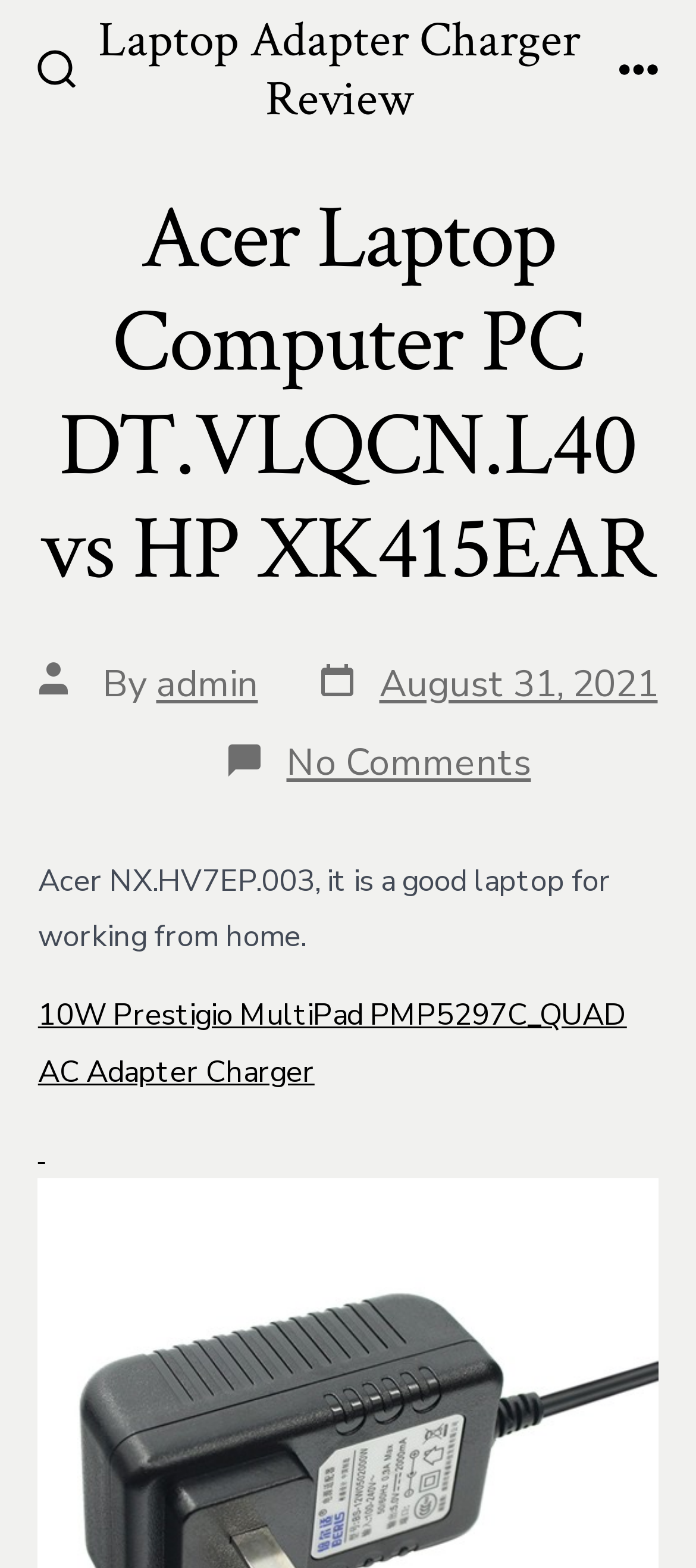Based on the description "http://www.bbc.co.uk/mediacentre/latestnews/2017/pitch-battle-deke-sharon", find the bounding box of the specified UI element.

None